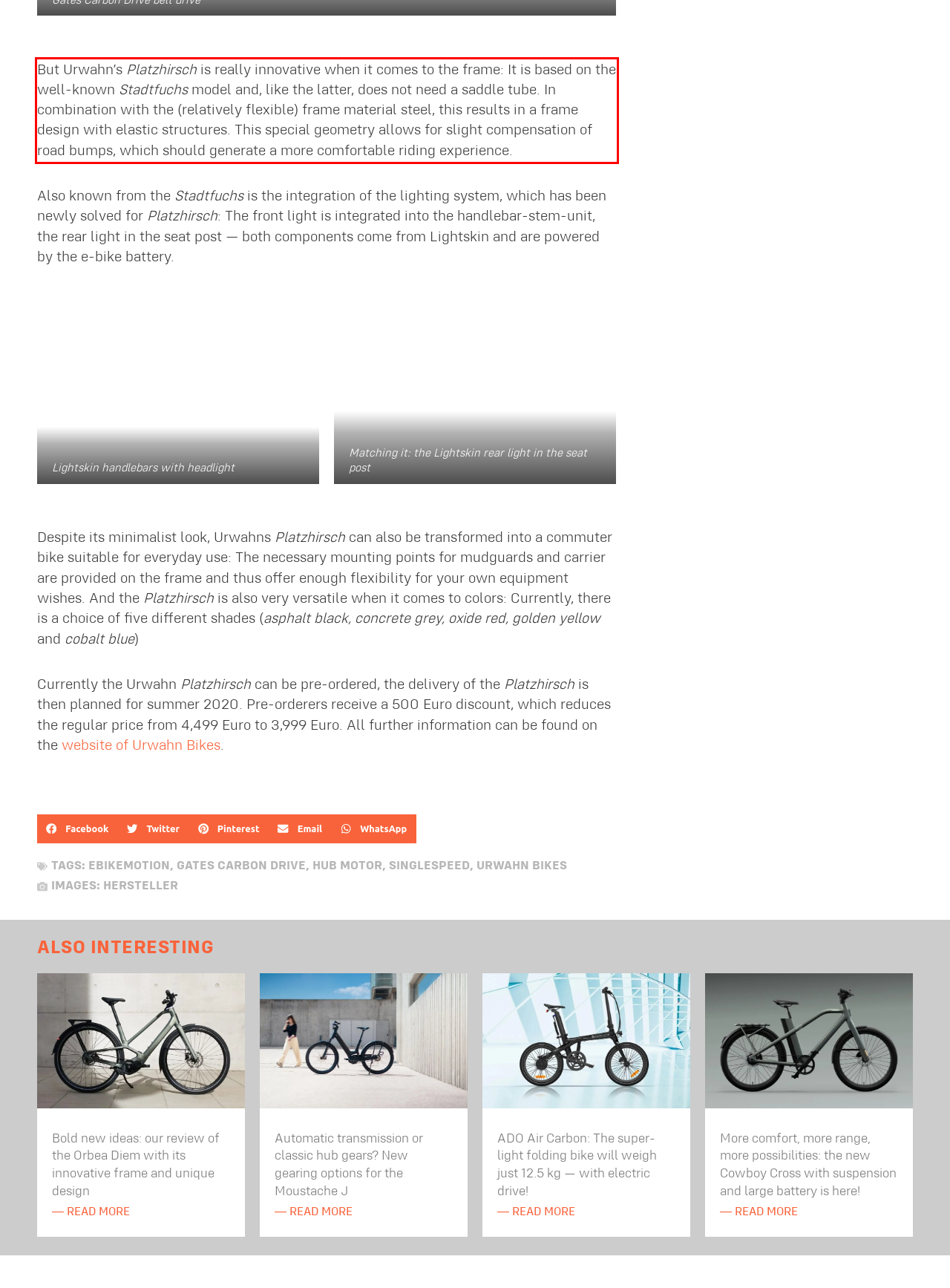Using the provided screenshot of a webpage, recognize and generate the text found within the red rectangle bounding box.

But Urwahn’s Platzhirsch is really innovative when it comes to the frame: It is based on the well-known Stadtfuchs model and, like the latter, does not need a saddle tube. In combination with the (relatively flexible) frame material steel, this results in a frame design with elastic structures. This special geometry allows for slight compensation of road bumps, which should generate a more comfortable riding experience.